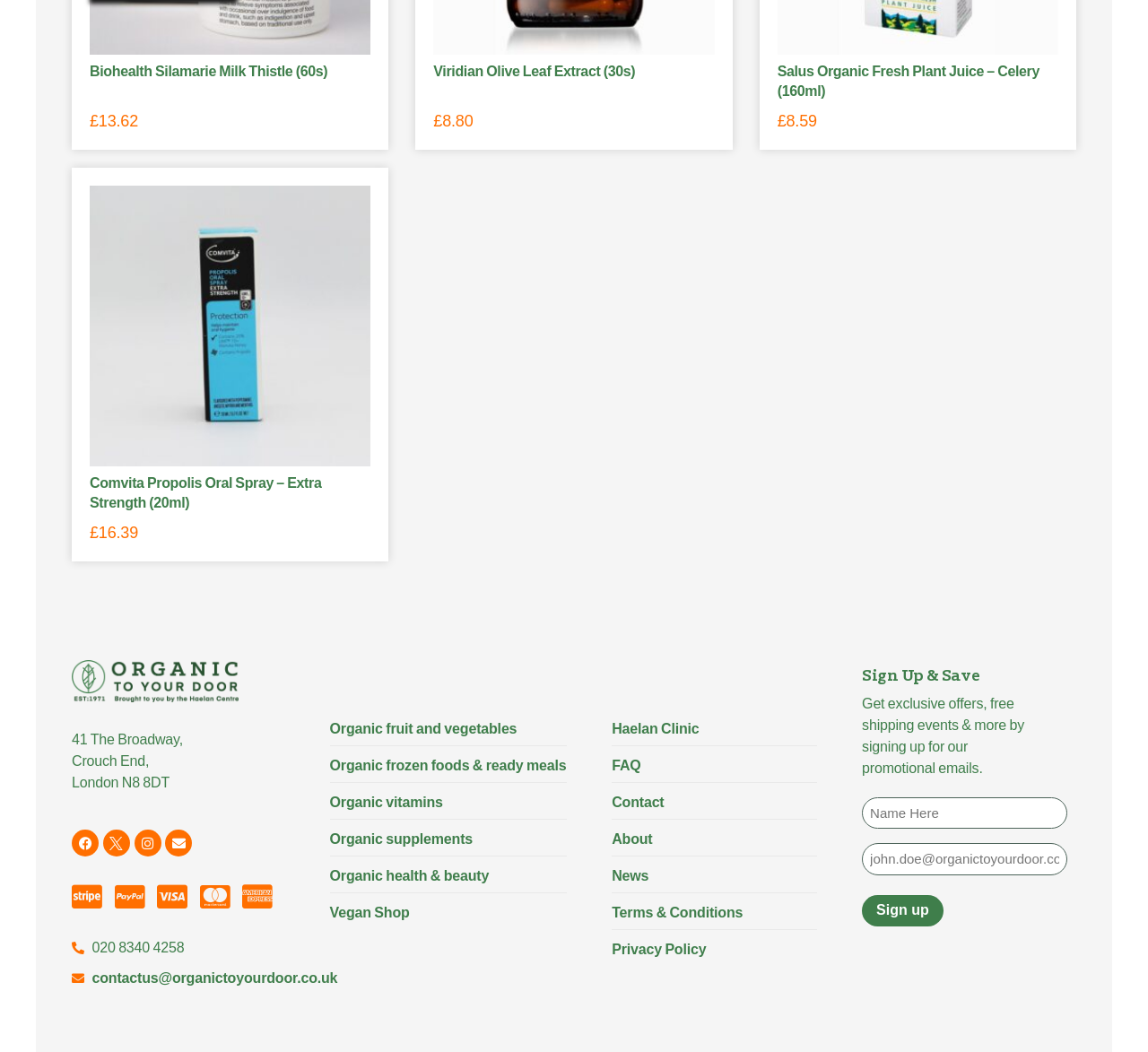Give a short answer using one word or phrase for the question:
What is the name of the online store?

Organic to your door